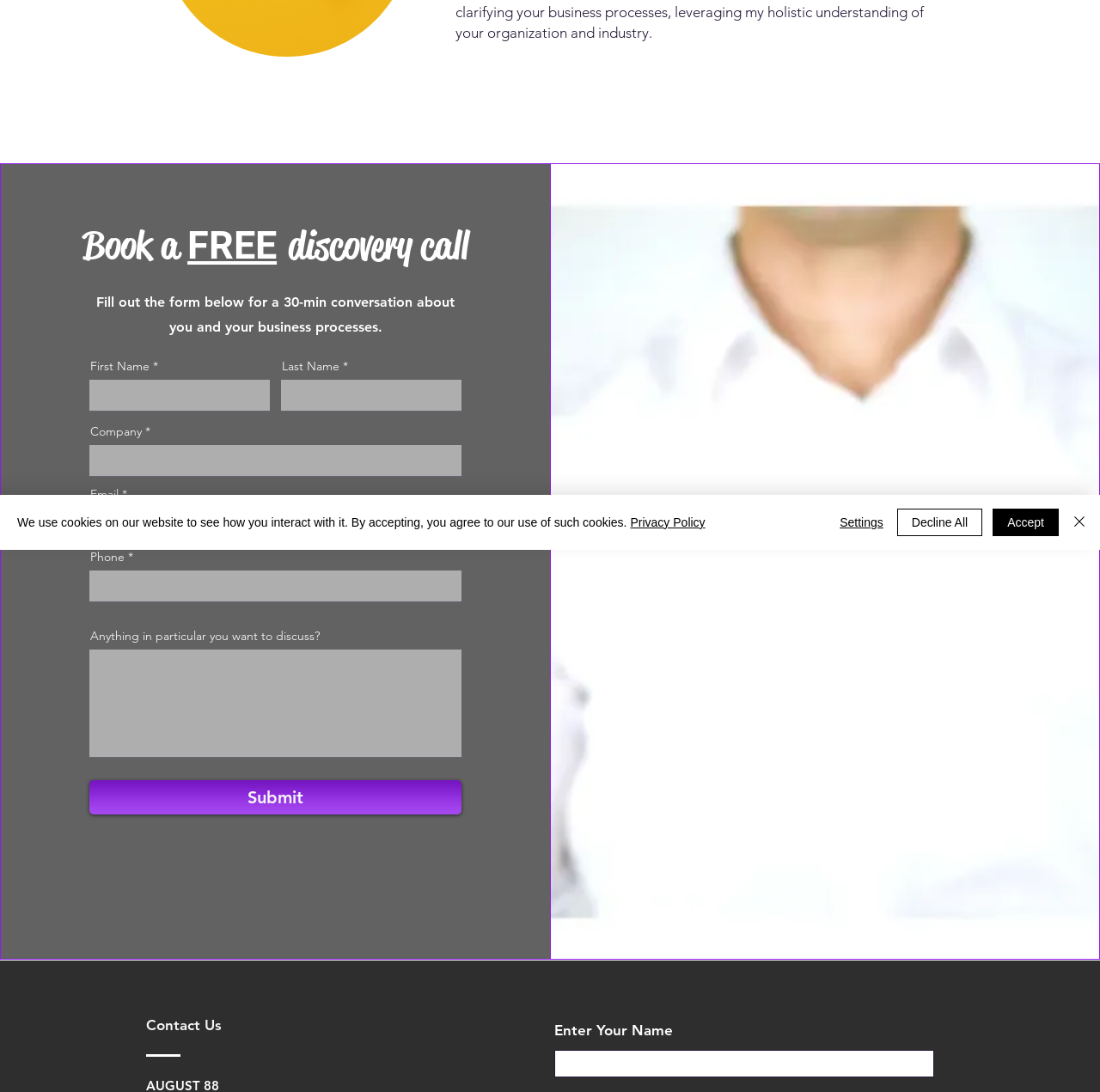Please provide the bounding box coordinates for the UI element as described: "Decline All". The coordinates must be four floats between 0 and 1, represented as [left, top, right, bottom].

[0.815, 0.466, 0.893, 0.491]